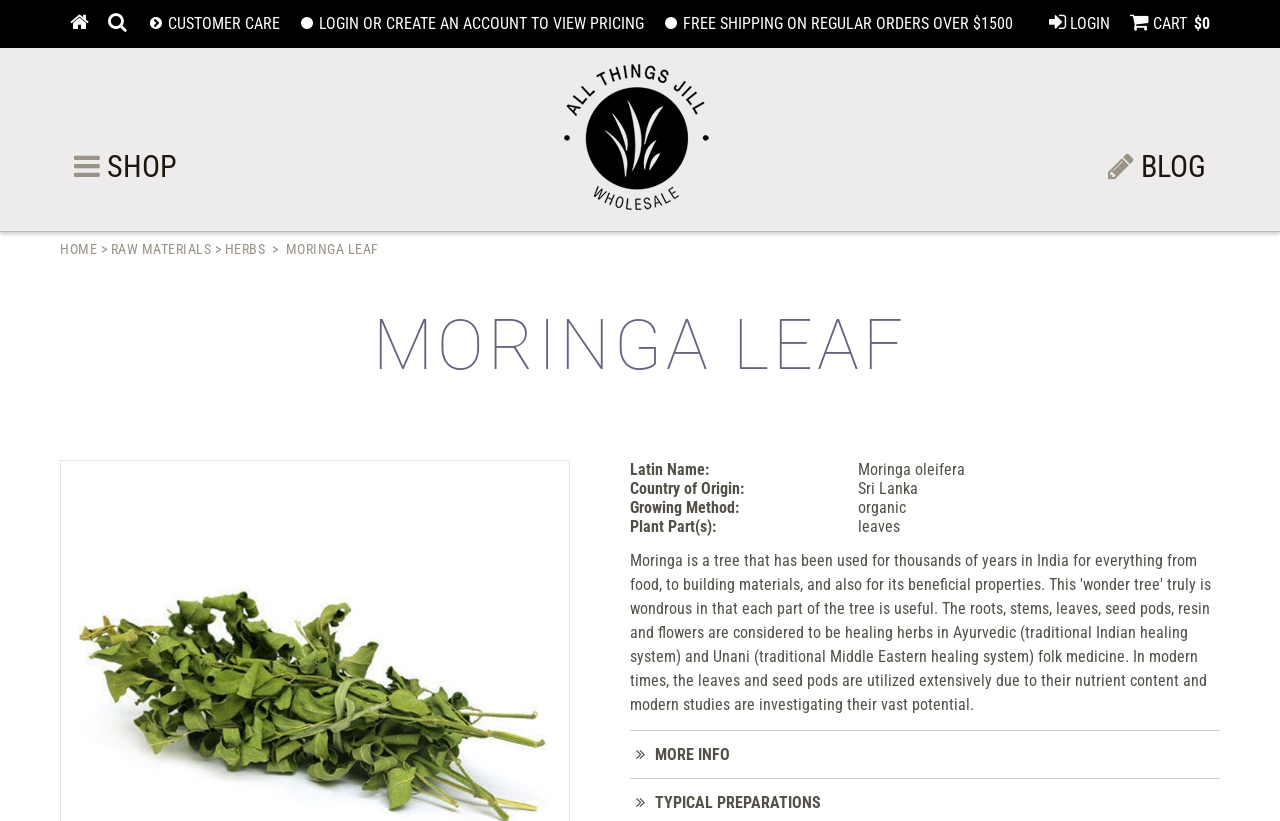Please reply to the following question using a single word or phrase: 
What is the growing method of the Moringa Leaf?

organic